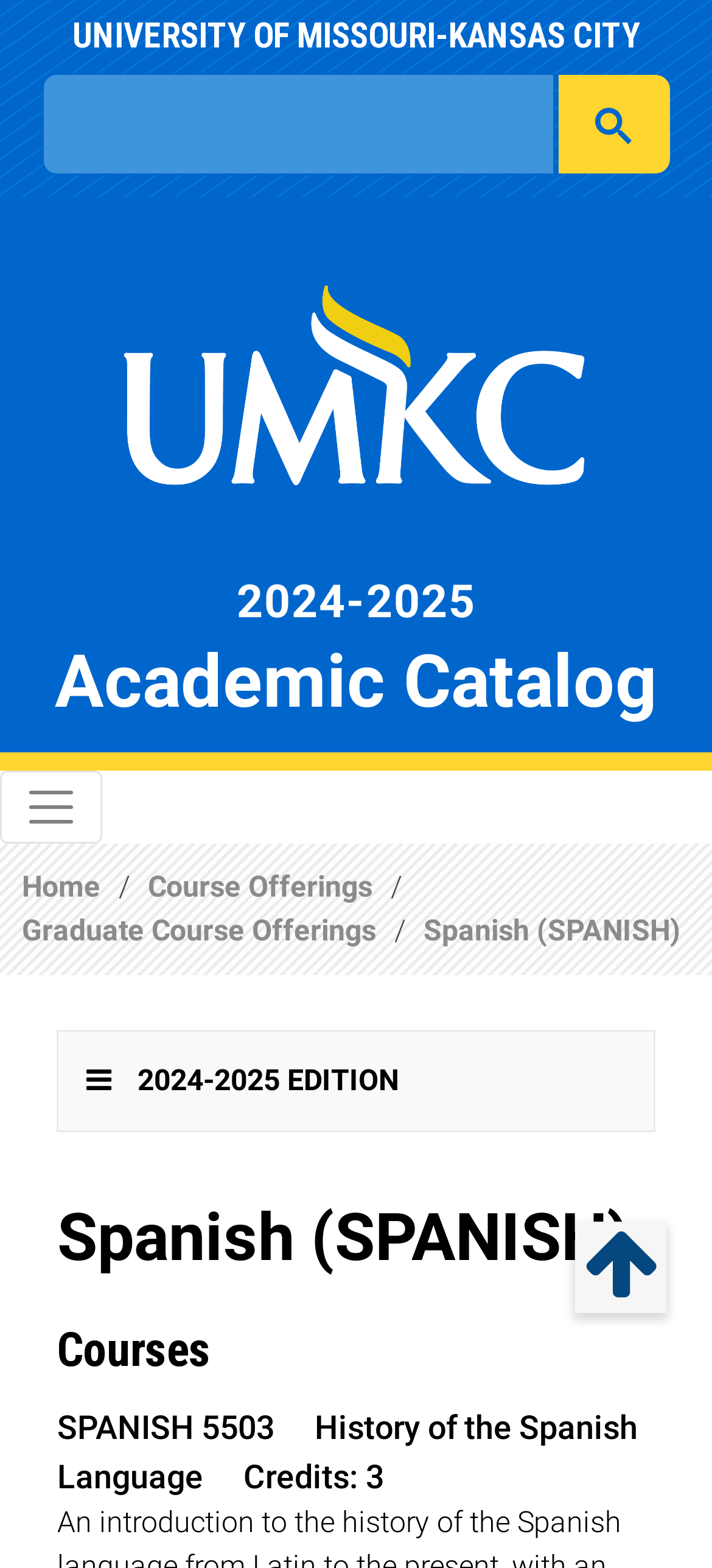Please indicate the bounding box coordinates of the element's region to be clicked to achieve the instruction: "Submit a search query". Provide the coordinates as four float numbers between 0 and 1, i.e., [left, top, right, bottom].

[0.783, 0.048, 0.941, 0.111]